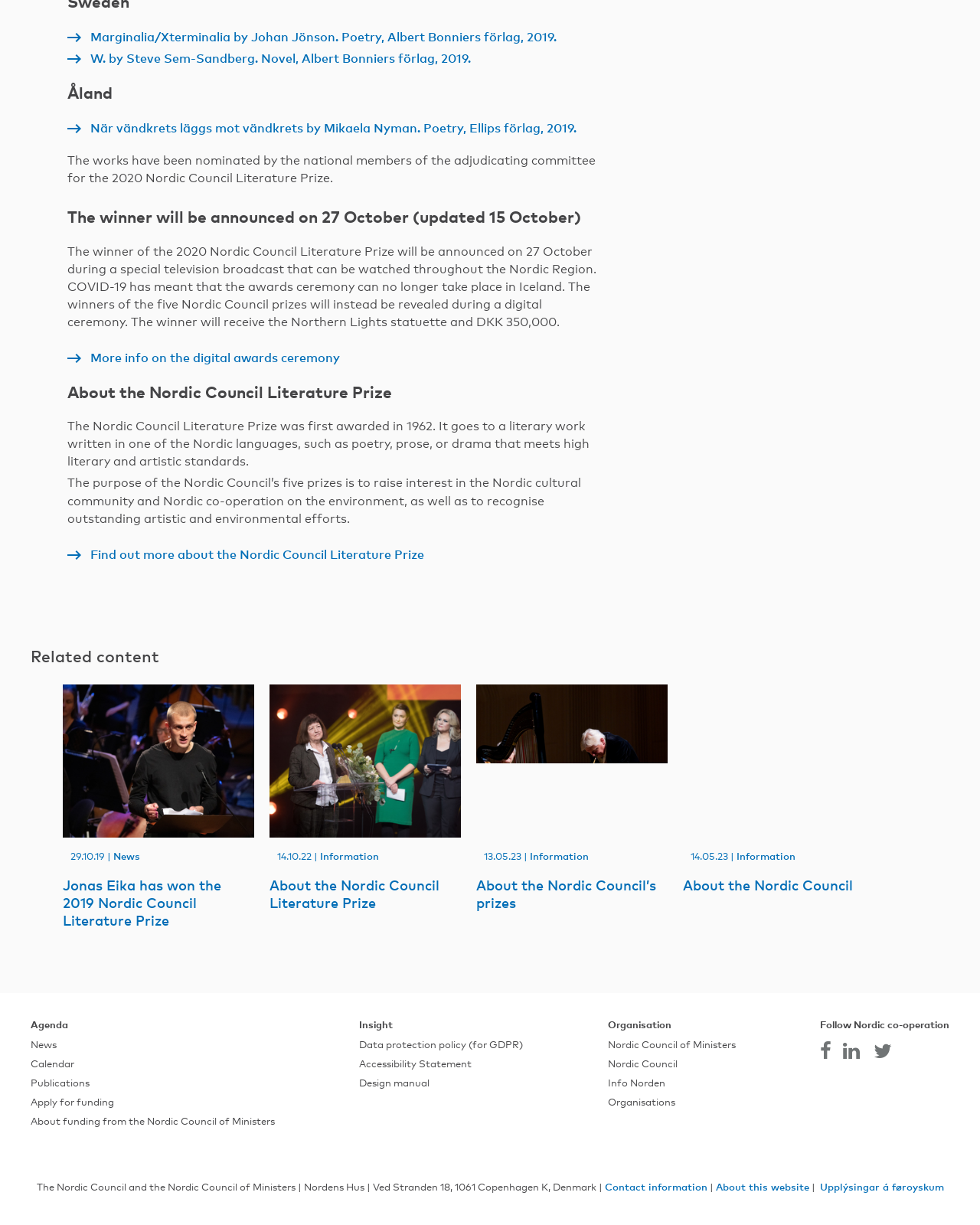Please specify the bounding box coordinates in the format (top-left x, top-left y, bottom-right x, bottom-right y), with all values as floating point numbers between 0 and 1. Identify the bounding box of the UI element described by: Organisations

[0.62, 0.896, 0.689, 0.904]